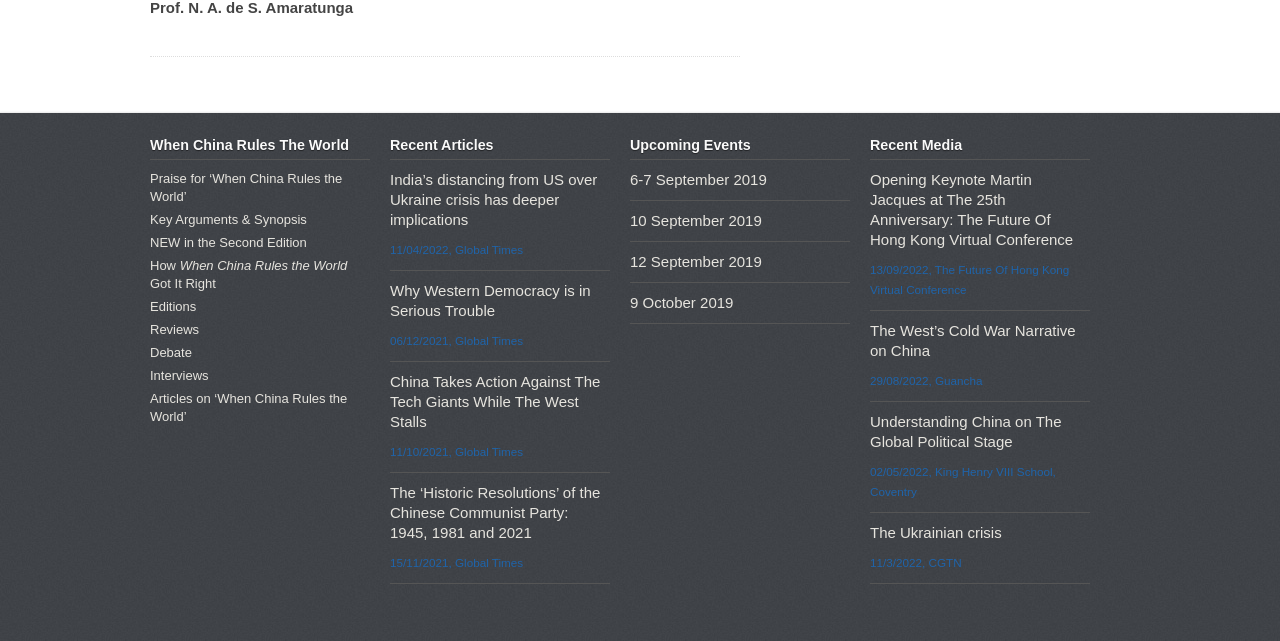Locate the bounding box coordinates of the element you need to click to accomplish the task described by this instruction: "View 'Recent Articles'".

[0.305, 0.204, 0.477, 0.25]